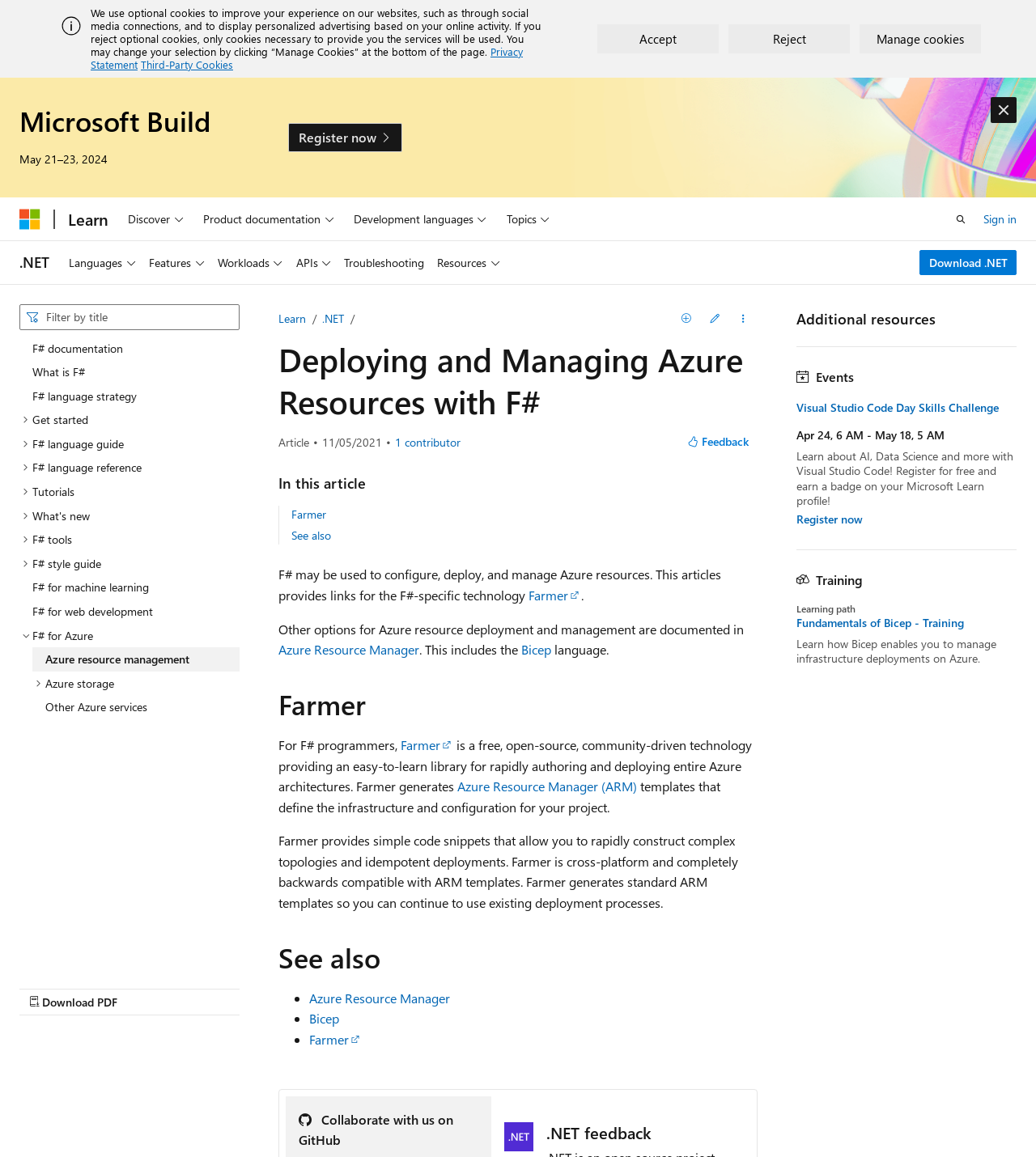What is the purpose of the button 'View all contributors'?
Based on the image, give a one-word or short phrase answer.

To view contributors